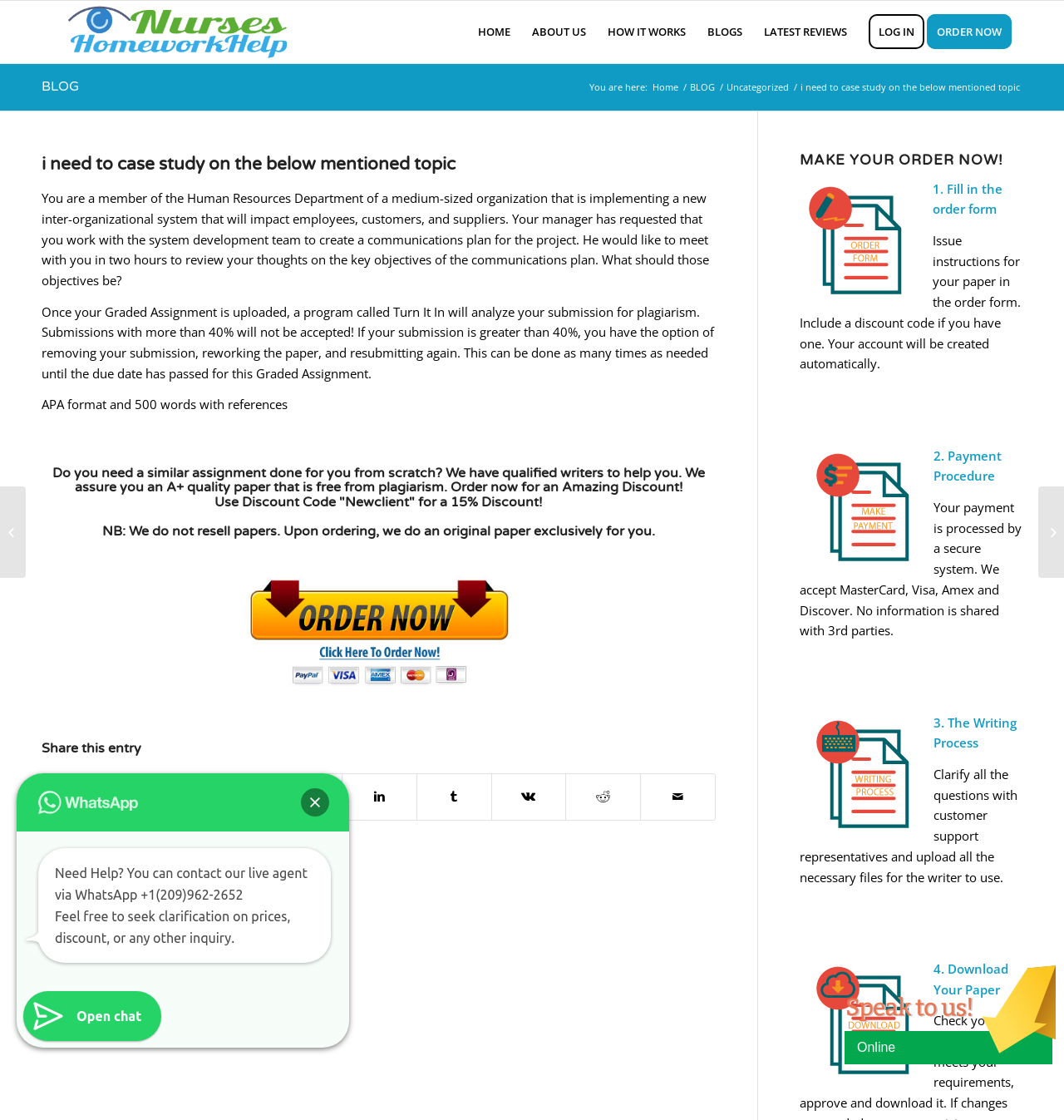What is the purpose of the 'Share this entry' section?
Craft a detailed and extensive response to the question.

The 'Share this entry' section appears to be a feature that allows users to share the content of the webpage on various social media platforms, as indicated by the presence of social media icons.